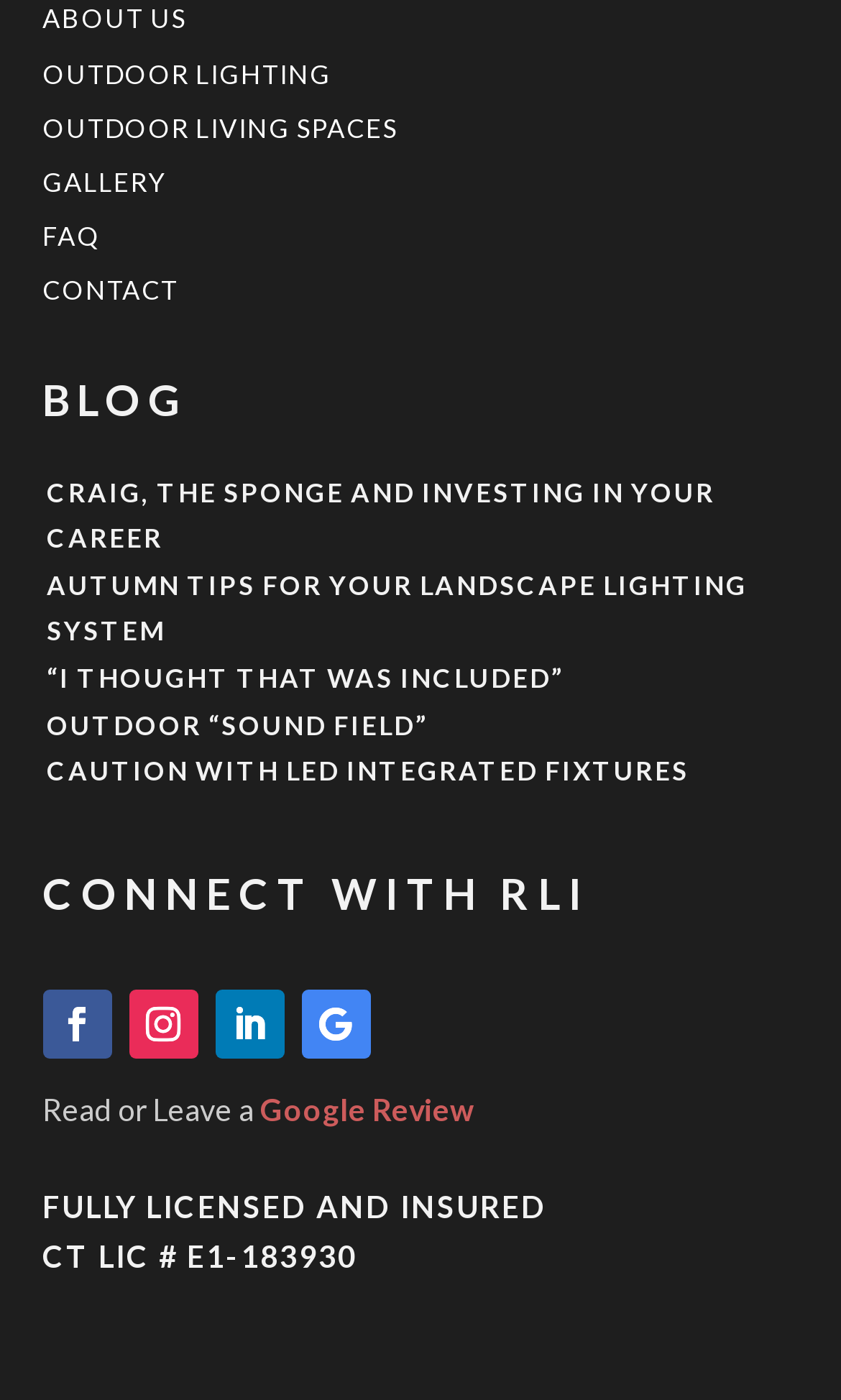Kindly provide the bounding box coordinates of the section you need to click on to fulfill the given instruction: "Check the CONTACT page".

[0.05, 0.196, 0.212, 0.219]